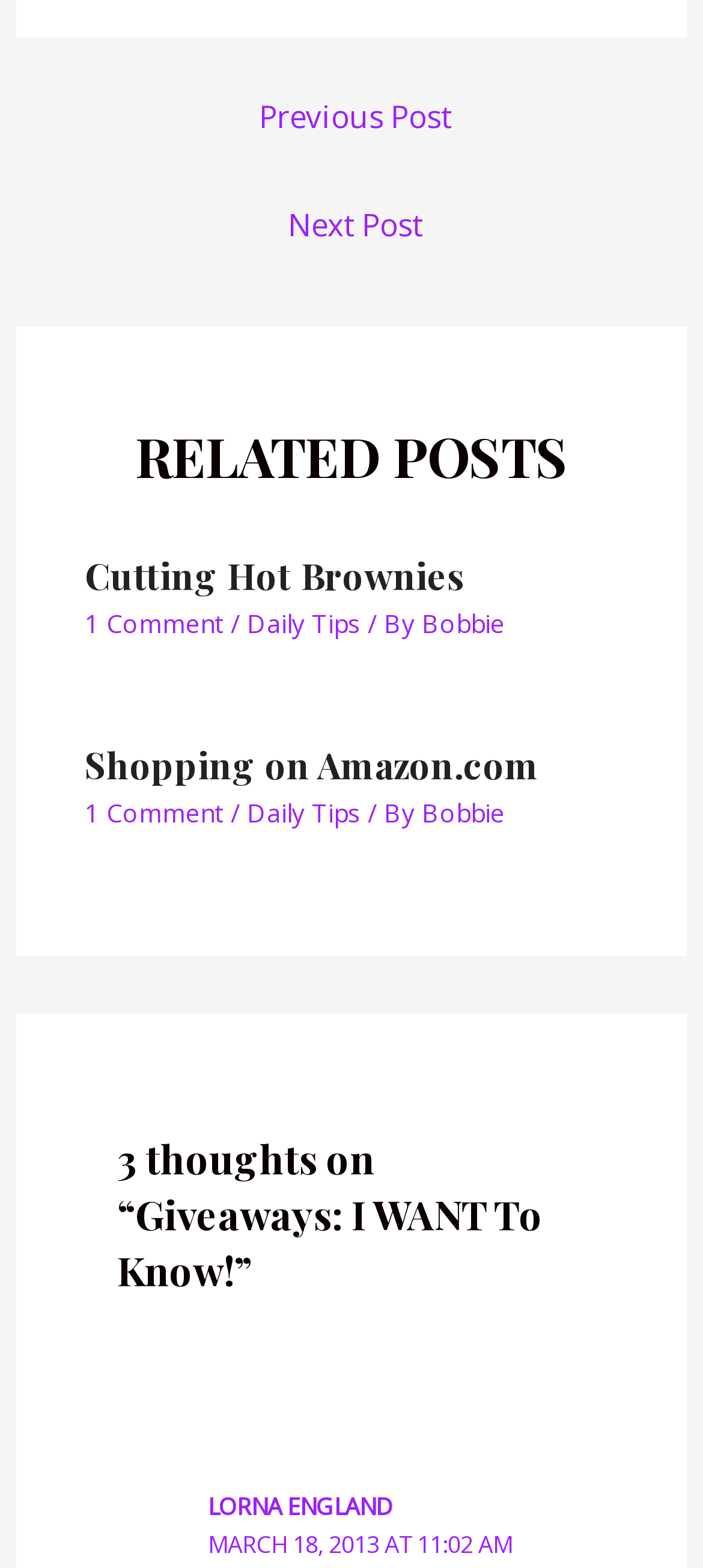What is the date of the comment by LORNA ENGLAND?
Analyze the image and deliver a detailed answer to the question.

The comment by LORNA ENGLAND has a timestamp 'MARCH 18, 2013 AT 11:02 AM', which indicates the date of the comment.